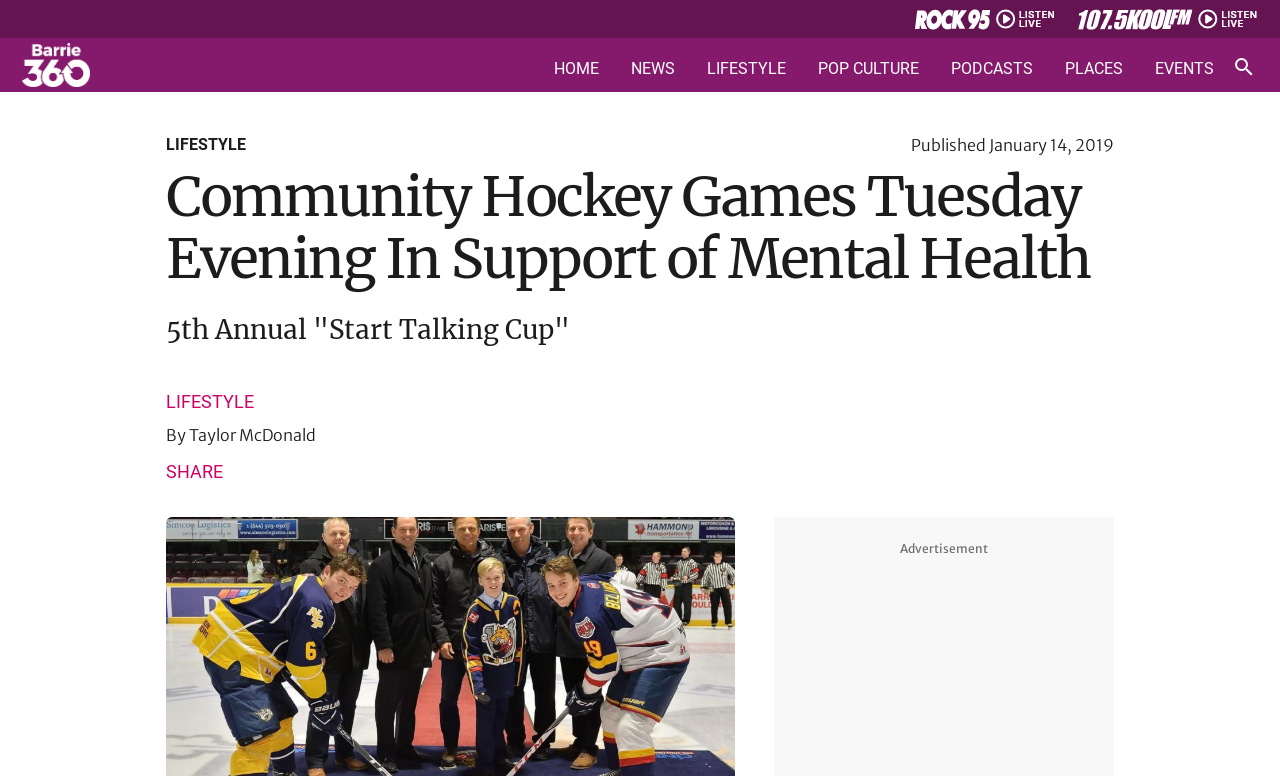Show me the bounding box coordinates of the clickable region to achieve the task as per the instruction: "read article by Taylor McDonald".

[0.148, 0.547, 0.247, 0.573]